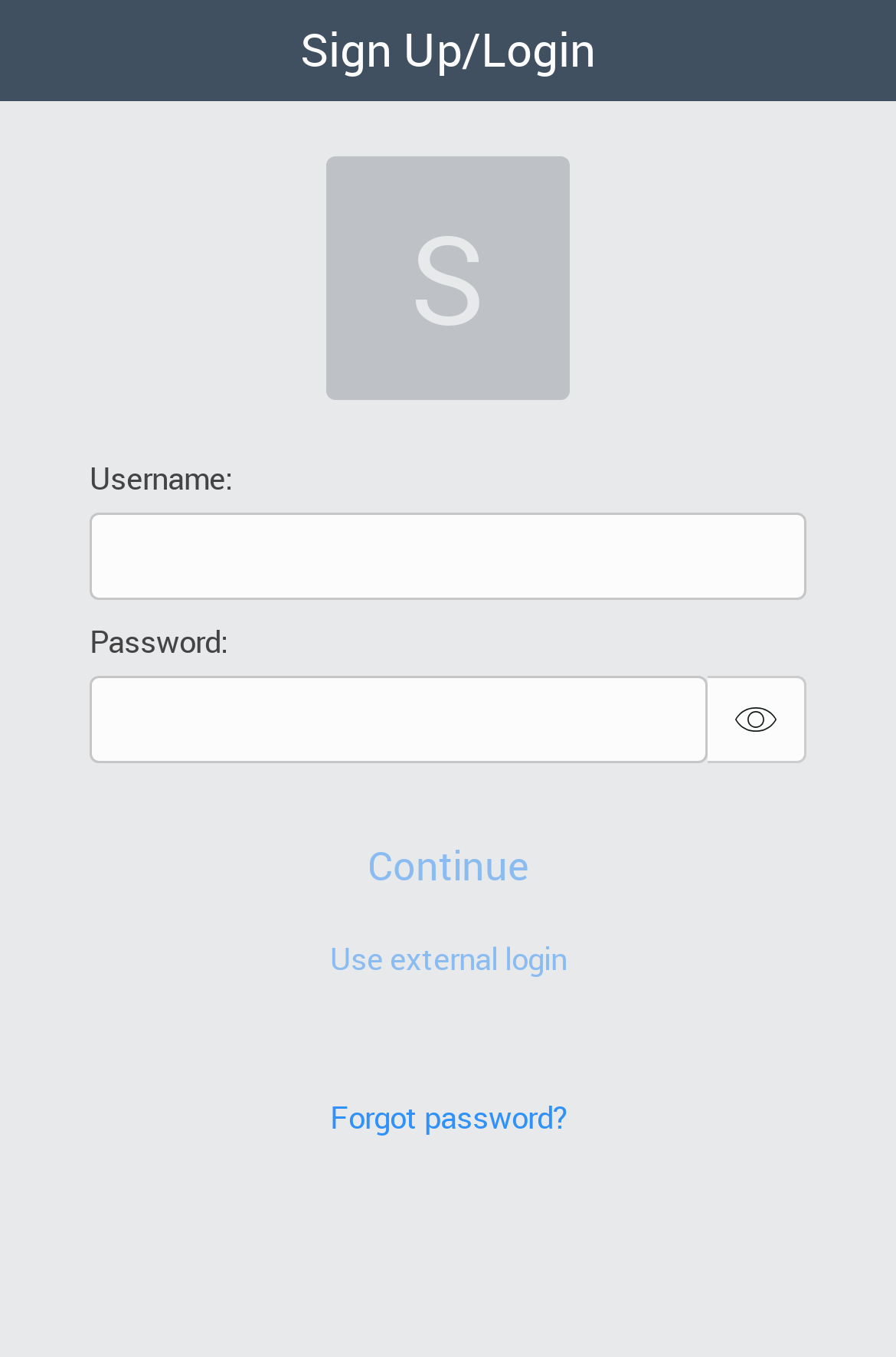What happens when the 'Continue' button is clicked?
Use the image to give a comprehensive and detailed response to the question.

The 'Continue' button is currently disabled, so it's not possible to determine what happens when it's clicked. However, based on the context of the sign-up/login page, it's likely that clicking the 'Continue' button would proceed with the login or sign-up process.